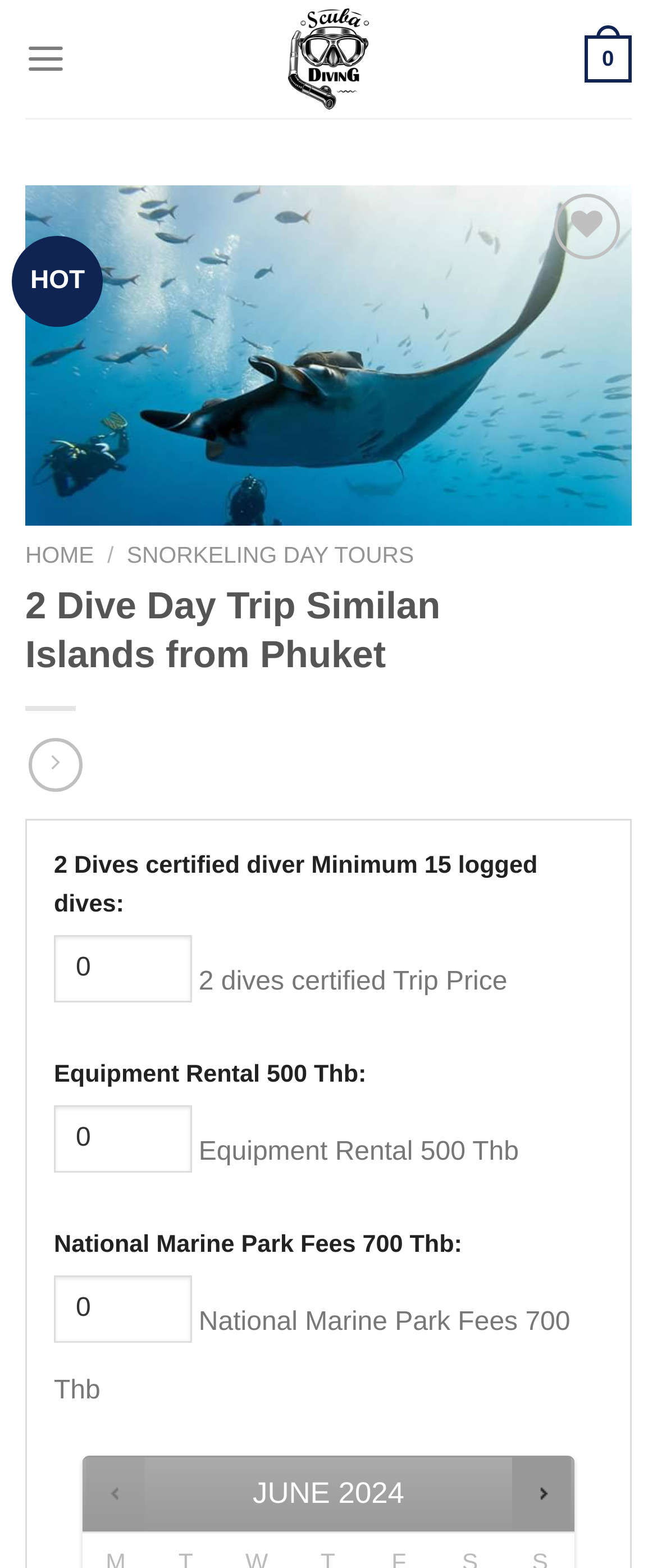What is the headline of the webpage?

2 Dive Day Trip Similan Islands from Phuket